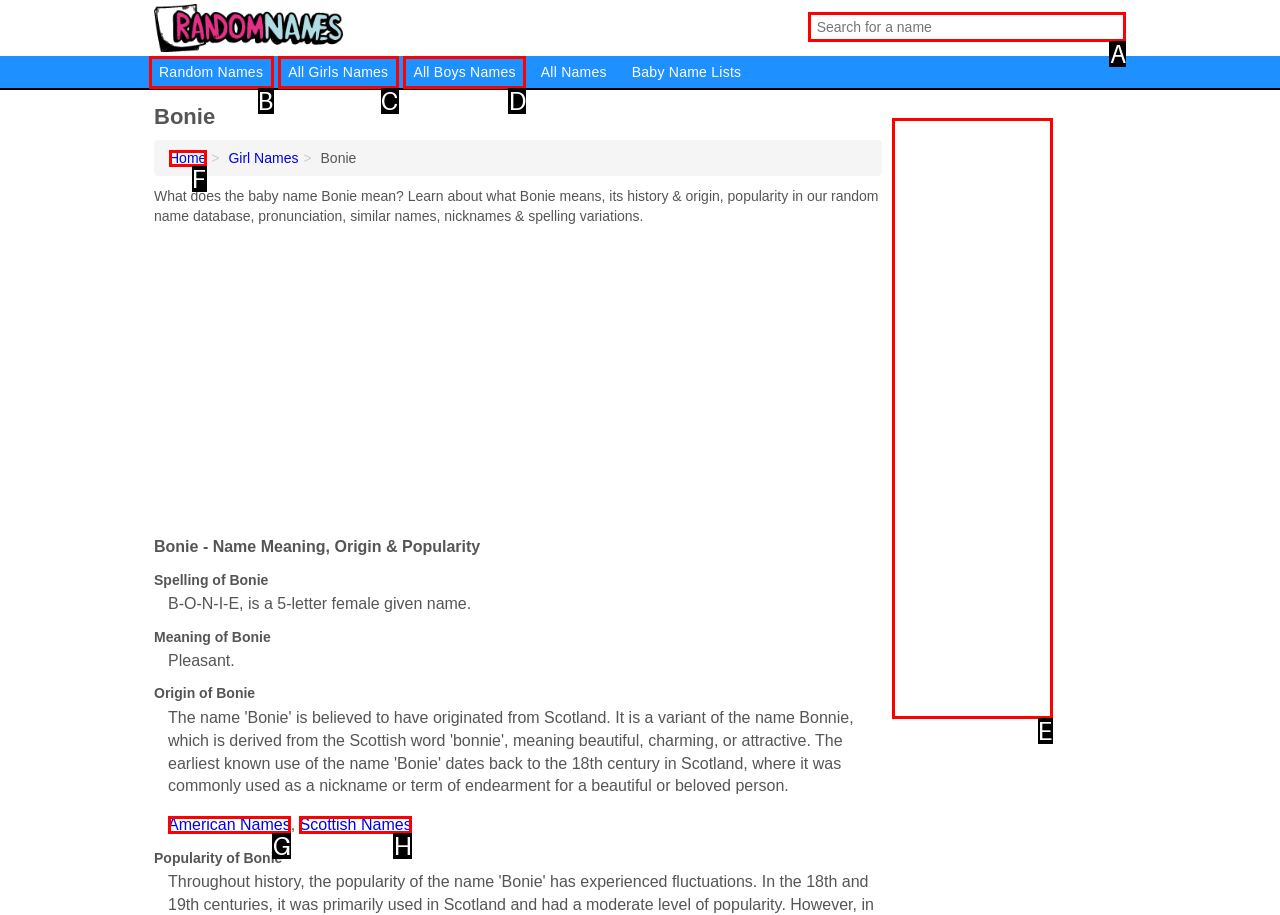Using the provided description: name="t" placeholder="Search for a name", select the most fitting option and return its letter directly from the choices.

A